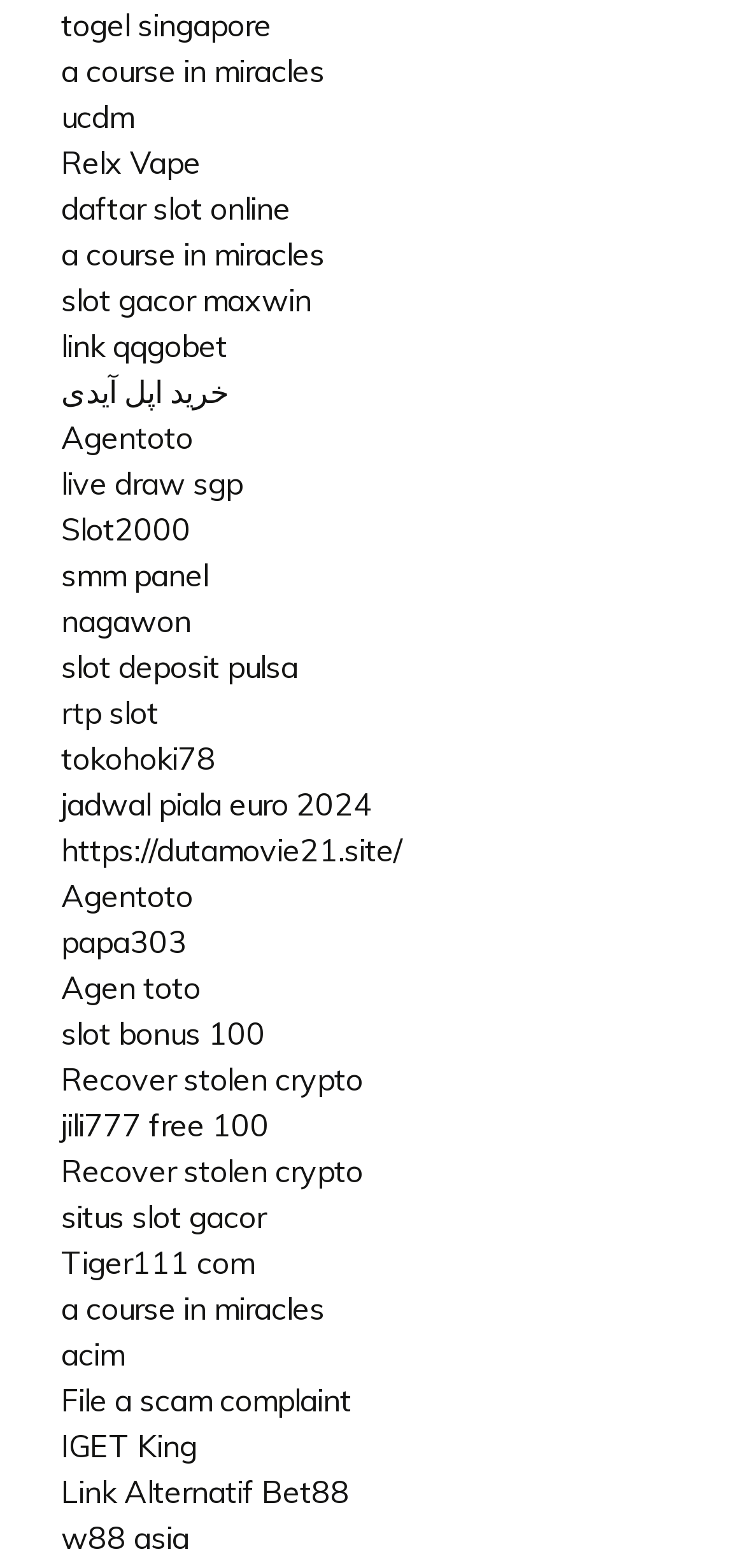Provide the bounding box coordinates for the UI element that is described as: "File a scam complaint".

[0.082, 0.88, 0.472, 0.905]